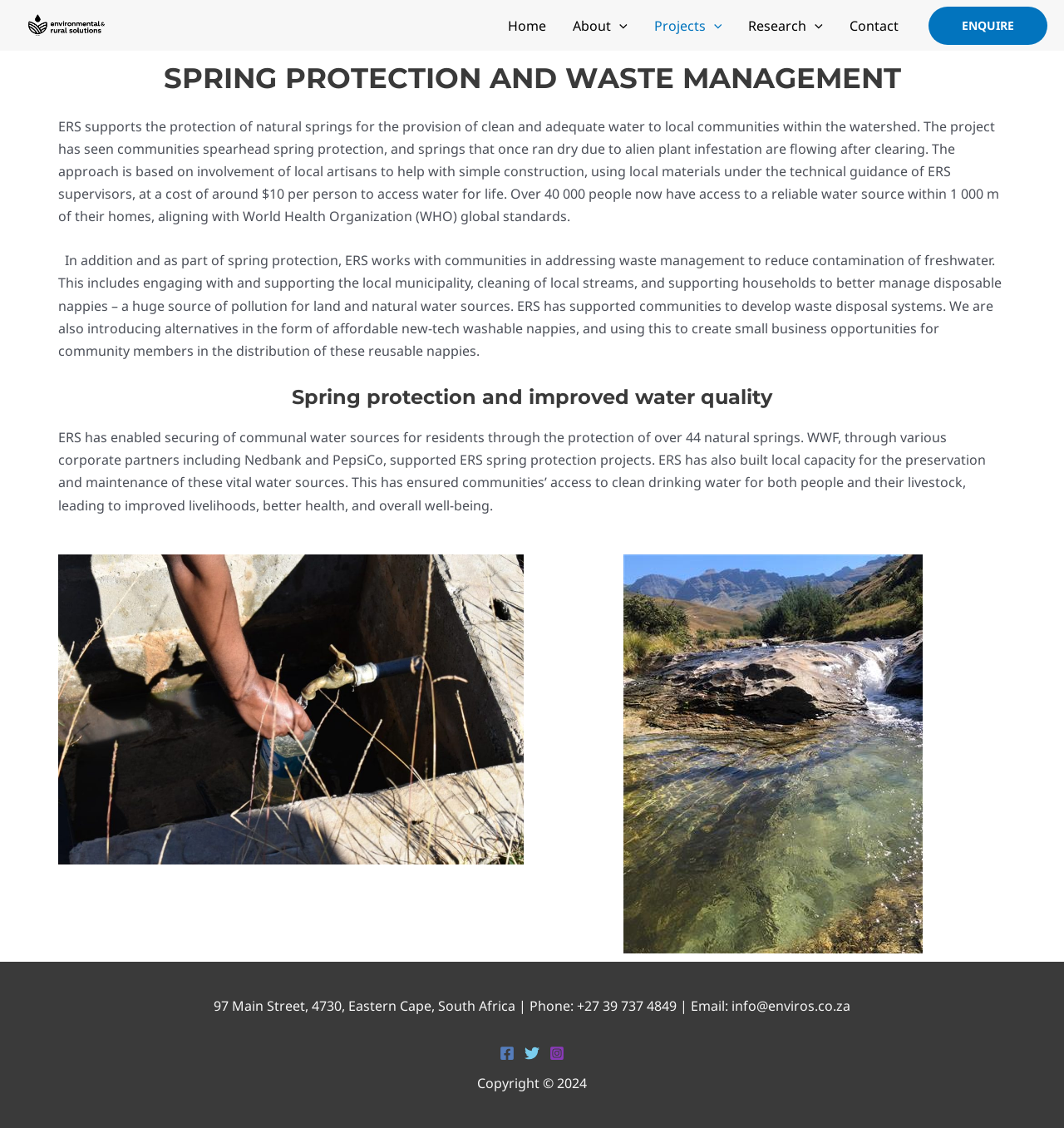Please identify the coordinates of the bounding box for the clickable region that will accomplish this instruction: "Click on the 'Projects Menu Toggle' link".

[0.602, 0.011, 0.691, 0.034]